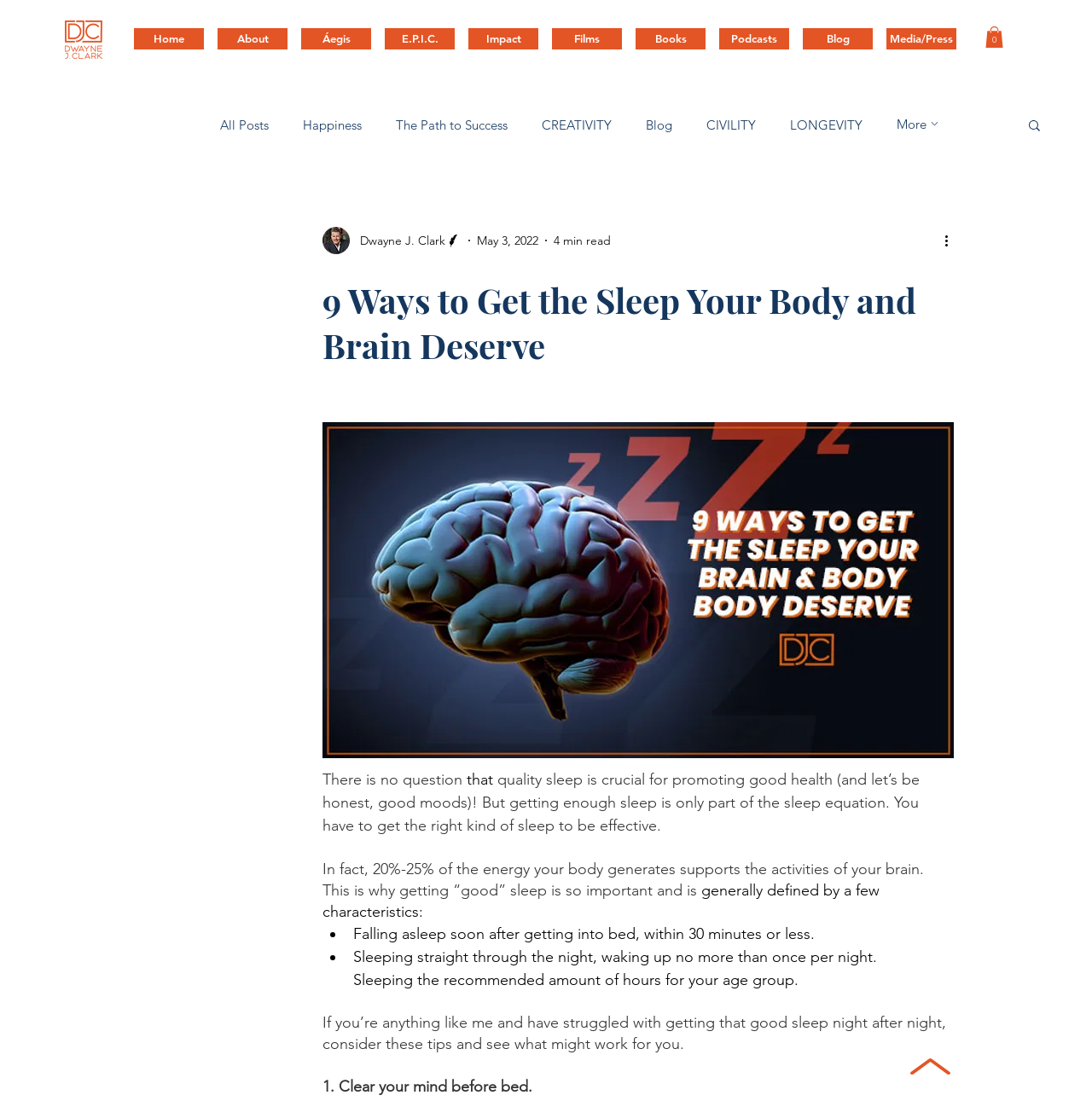Find the bounding box coordinates for the HTML element described as: "0". The coordinates should consist of four float values between 0 and 1, i.e., [left, top, right, bottom].

[0.902, 0.024, 0.919, 0.043]